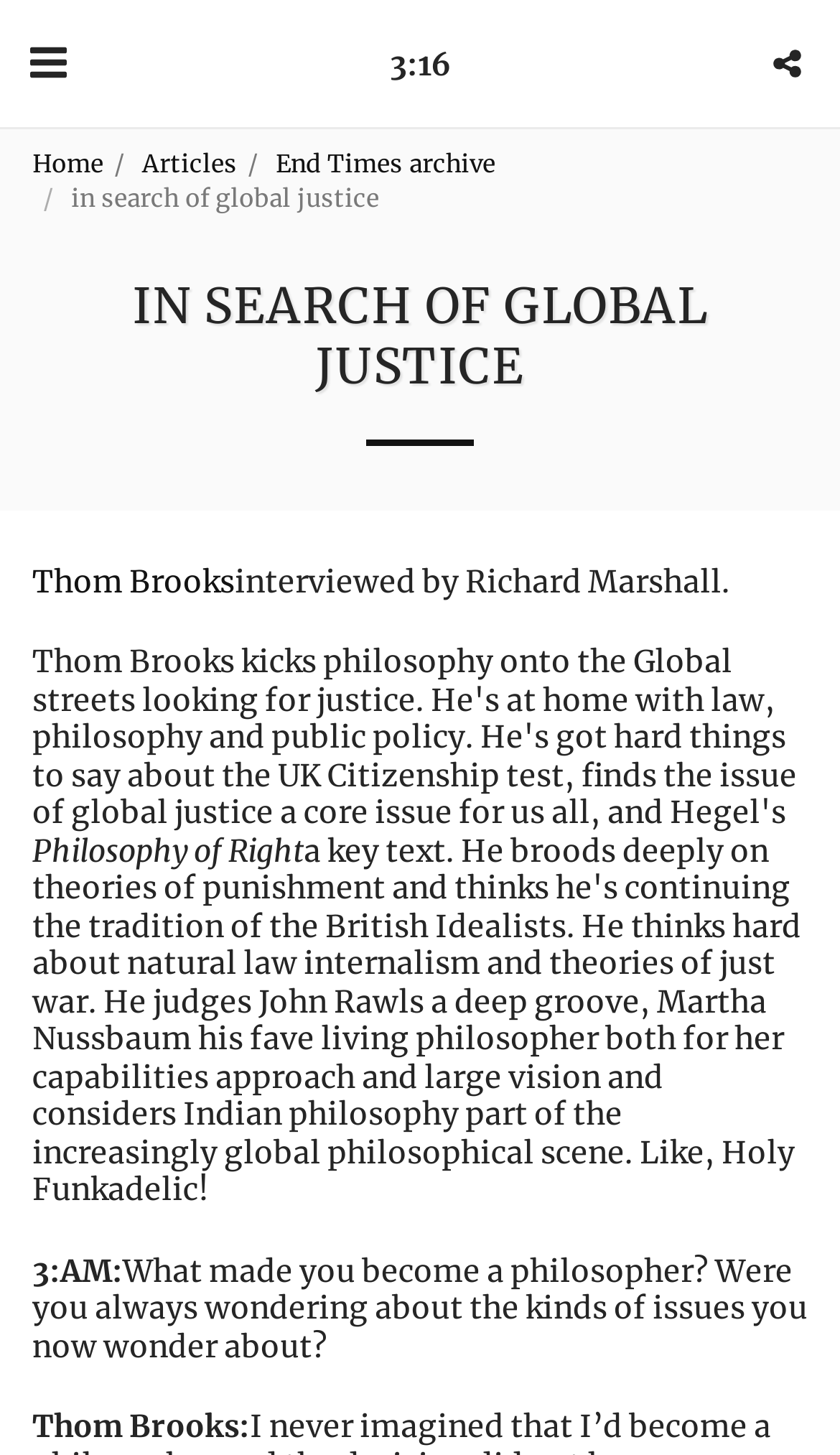Locate the bounding box of the UI element with the following description: "alt="share-alt"".

[0.9, 0.022, 0.974, 0.065]